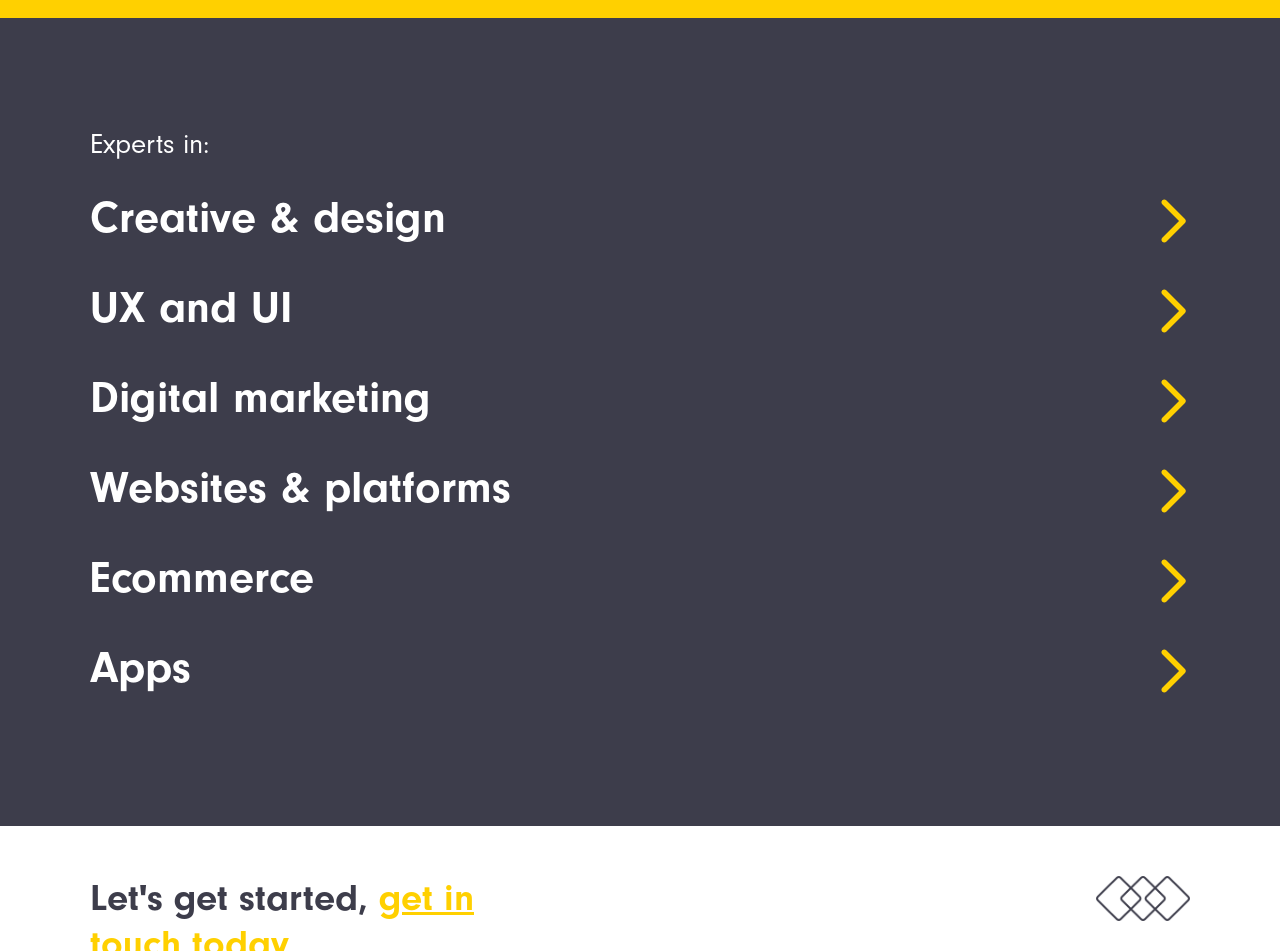Respond to the question below with a single word or phrase:
What services does the company offer?

Creative, UX, digital marketing, etc.